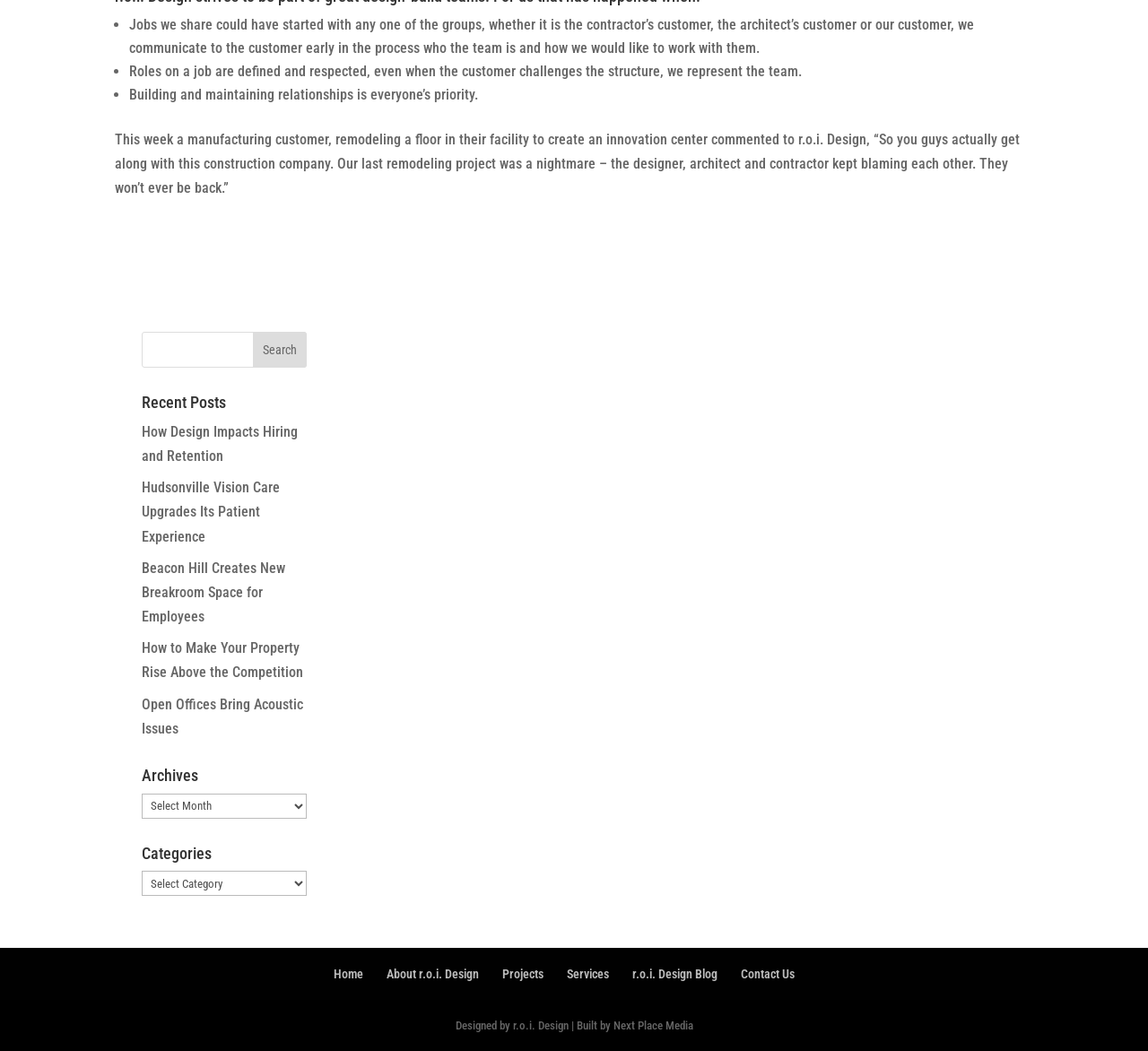Please specify the coordinates of the bounding box for the element that should be clicked to carry out this instruction: "View the 'About r.o.i. Design' page". The coordinates must be four float numbers between 0 and 1, formatted as [left, top, right, bottom].

[0.337, 0.92, 0.417, 0.933]